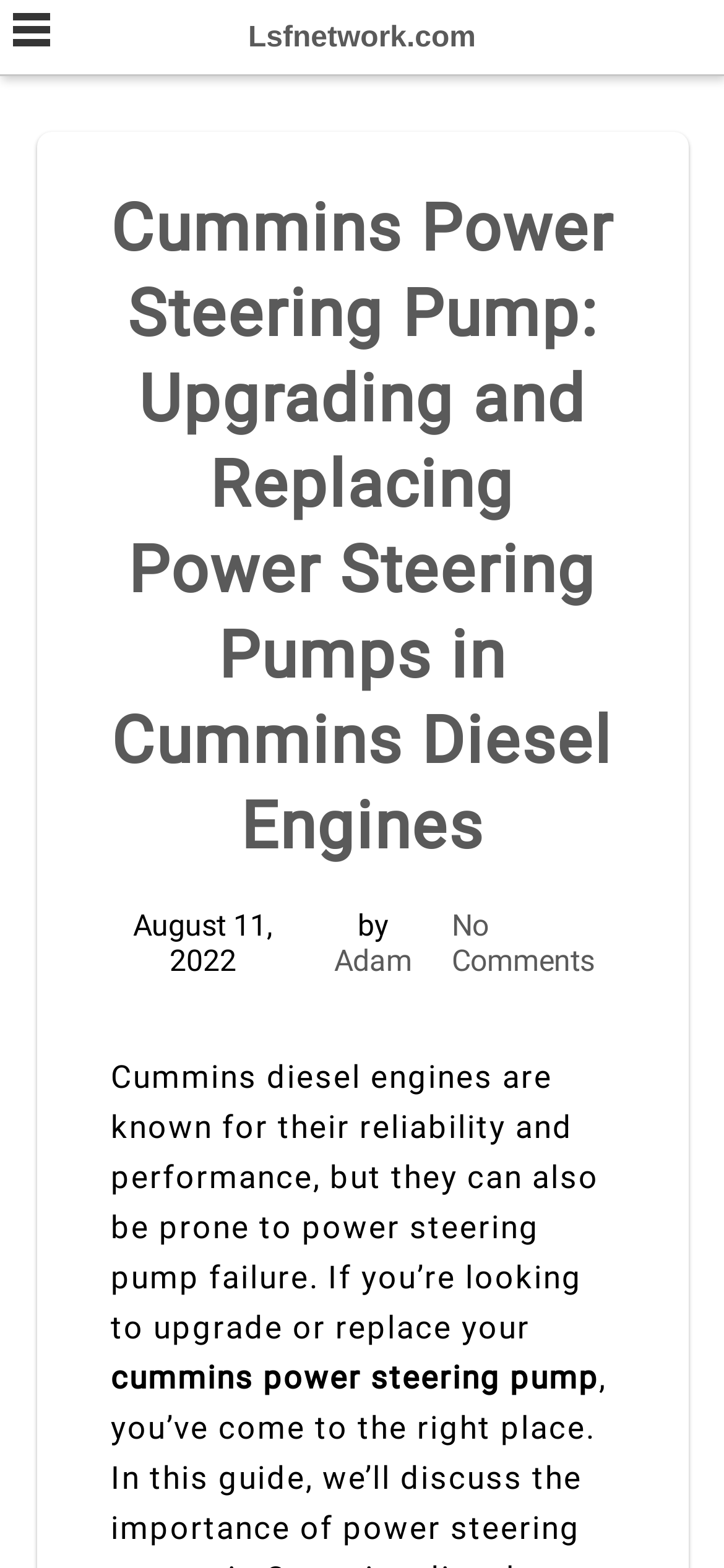Please answer the following question using a single word or phrase: 
What type of engines are discussed on this webpage?

Cummins diesel engines